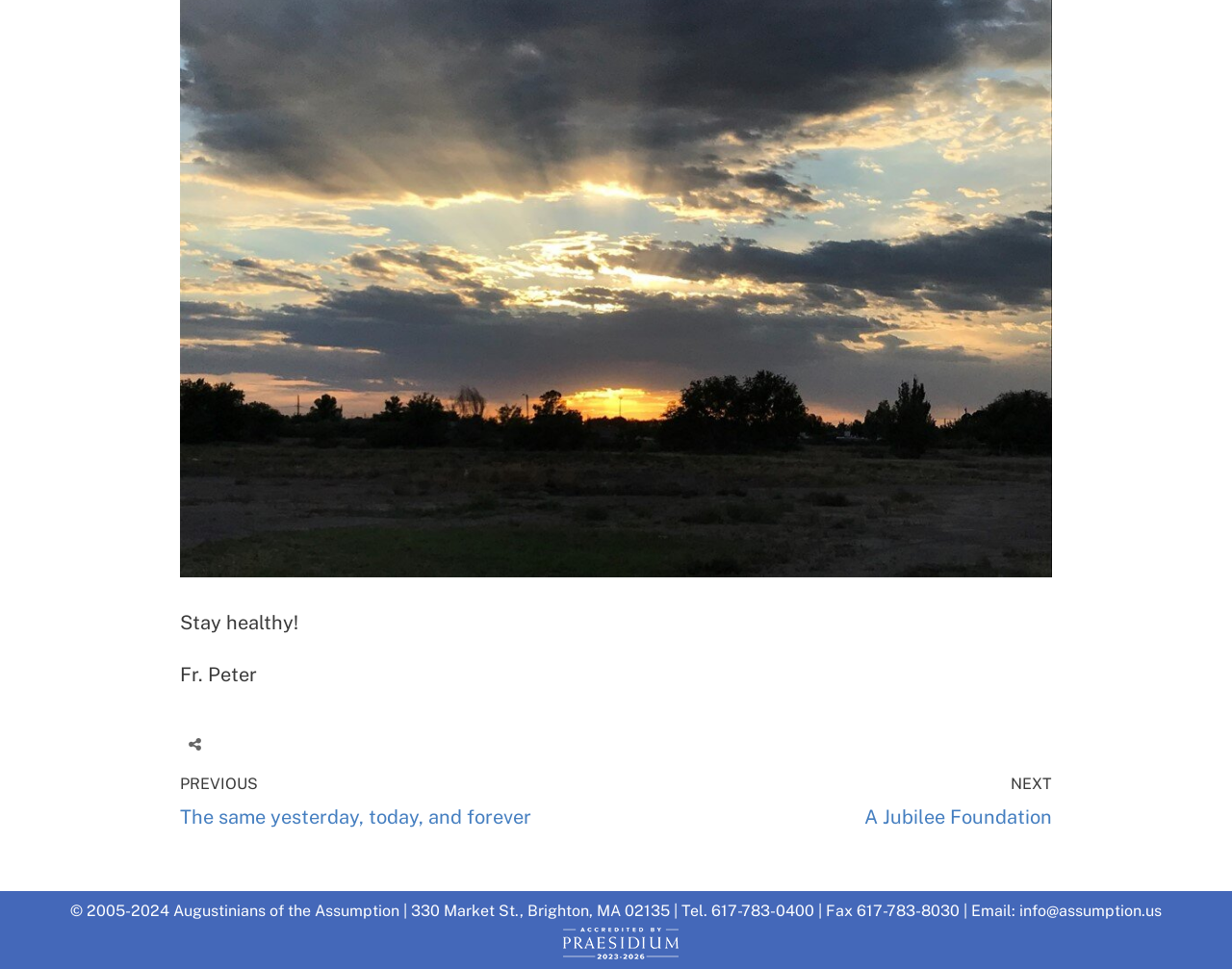What is the slogan of the website?
Respond with a short answer, either a single word or a phrase, based on the image.

Stay healthy!